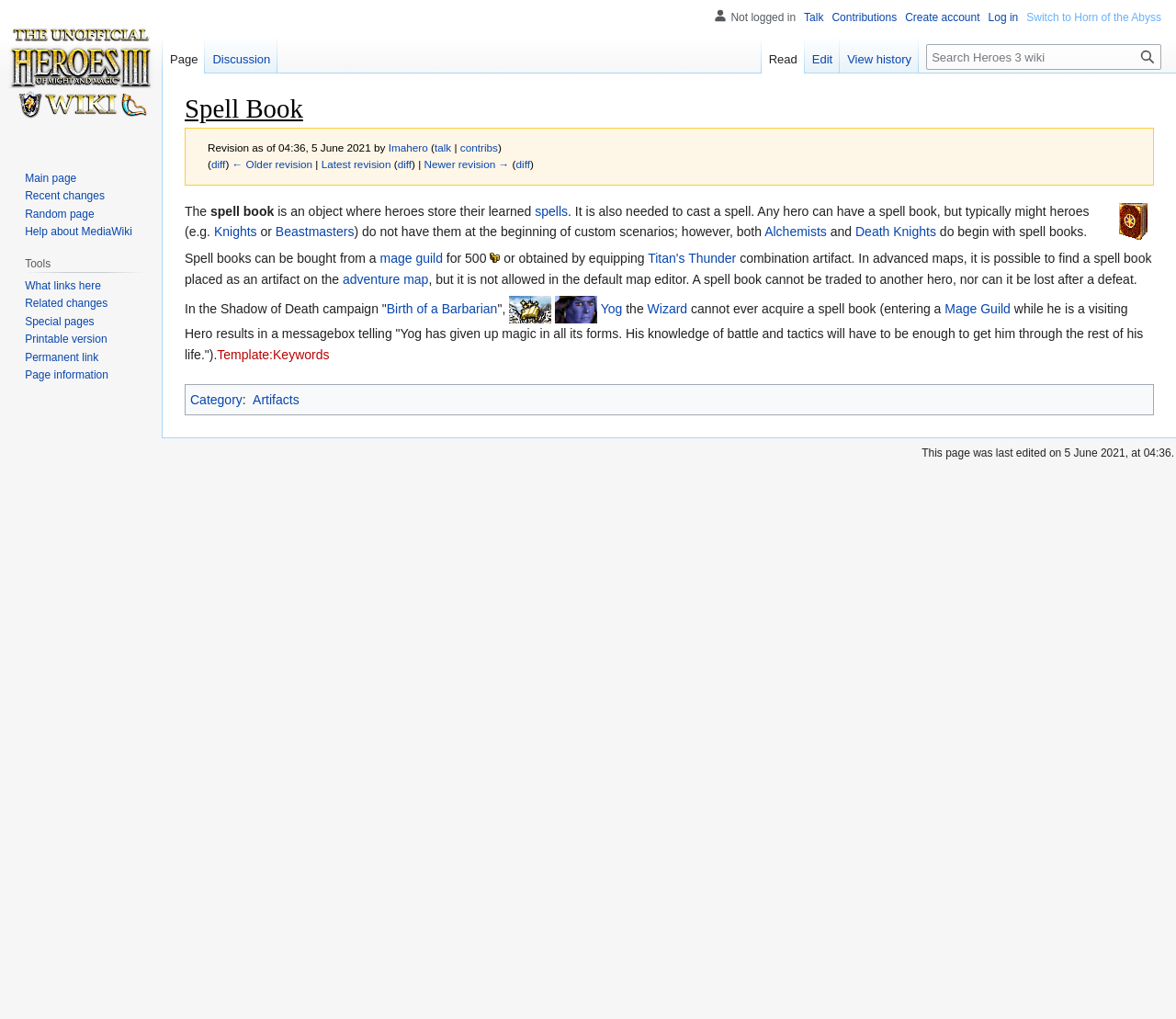Identify the bounding box of the UI element described as follows: "mage guild". Provide the coordinates as four float numbers in the range of 0 to 1 [left, top, right, bottom].

[0.323, 0.247, 0.377, 0.261]